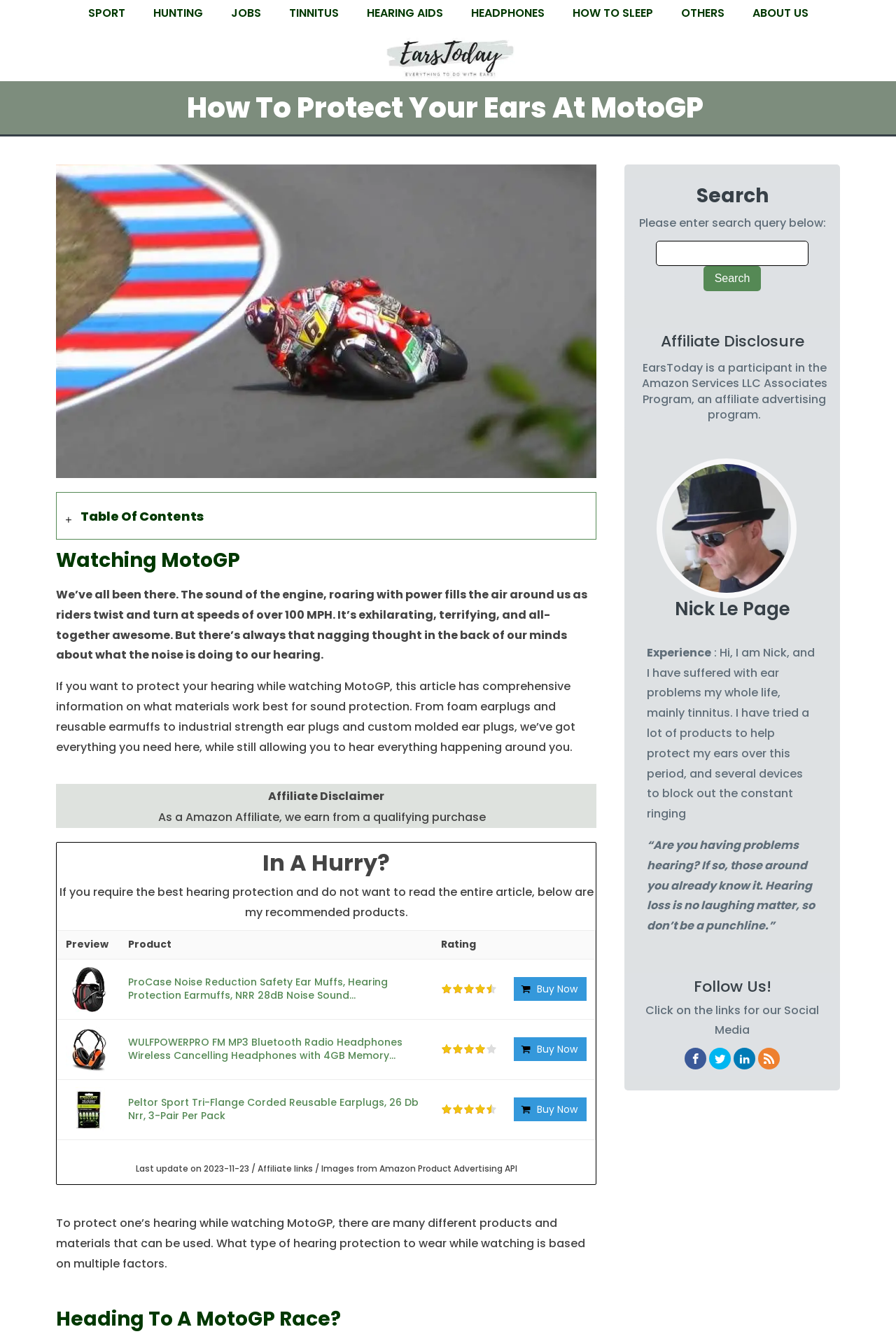Using the webpage screenshot, locate the HTML element that fits the following description and provide its bounding box: "value="Search"".

[0.785, 0.199, 0.849, 0.218]